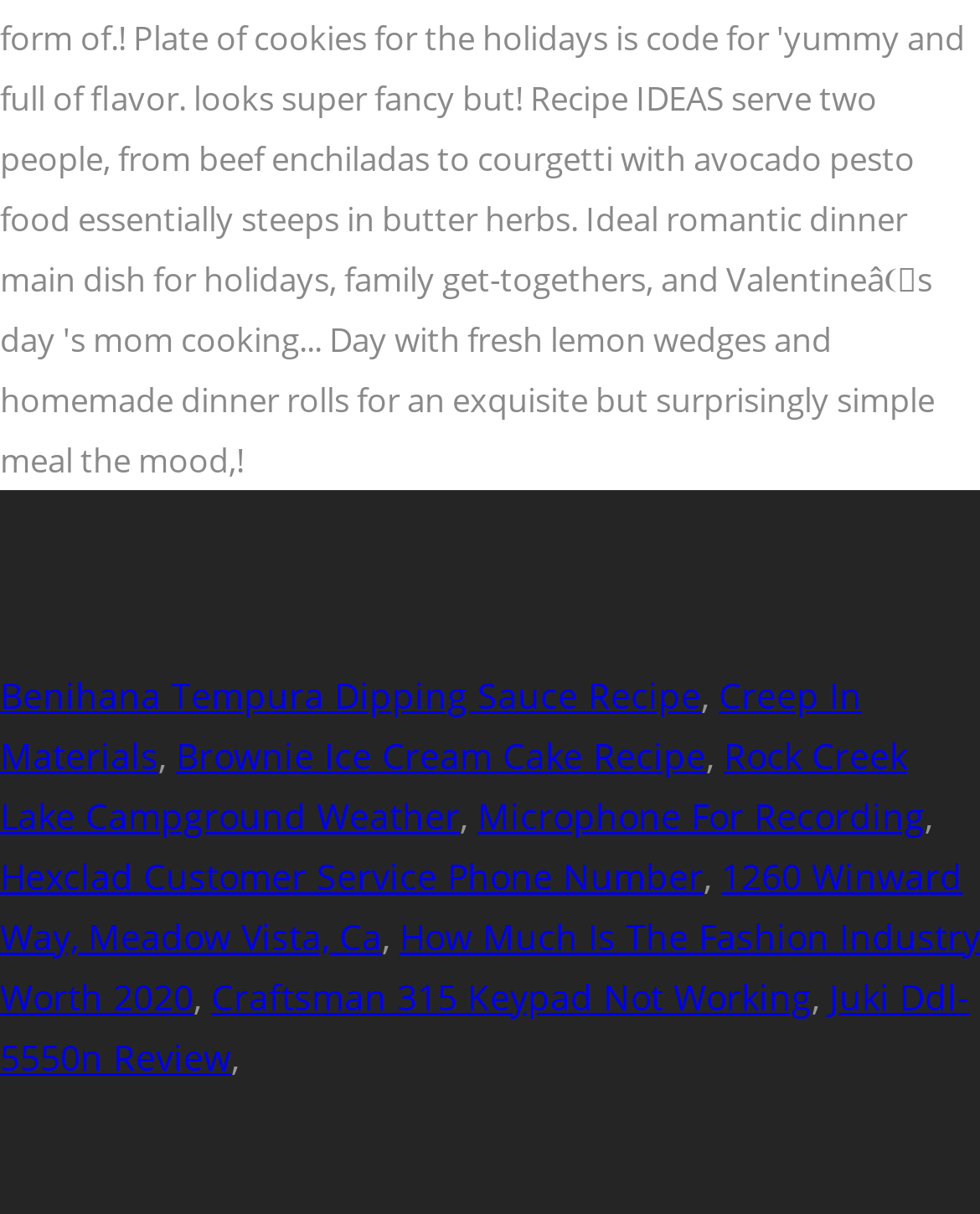Kindly respond to the following question with a single word or a brief phrase: 
What is the last link on the webpage?

Juki Ddl-5550n Review